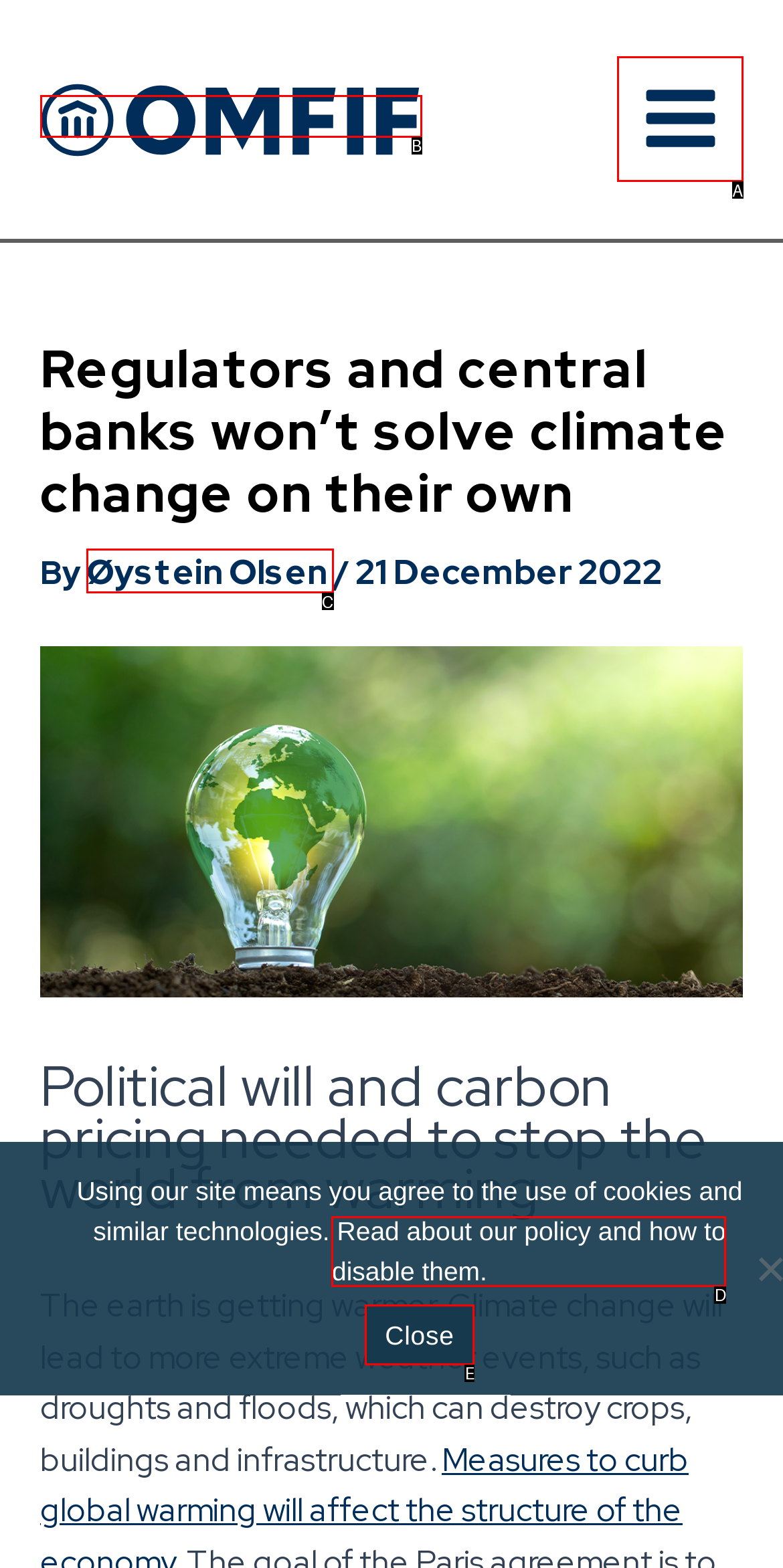From the provided choices, determine which option matches the description: Øystein Olsen. Respond with the letter of the correct choice directly.

C